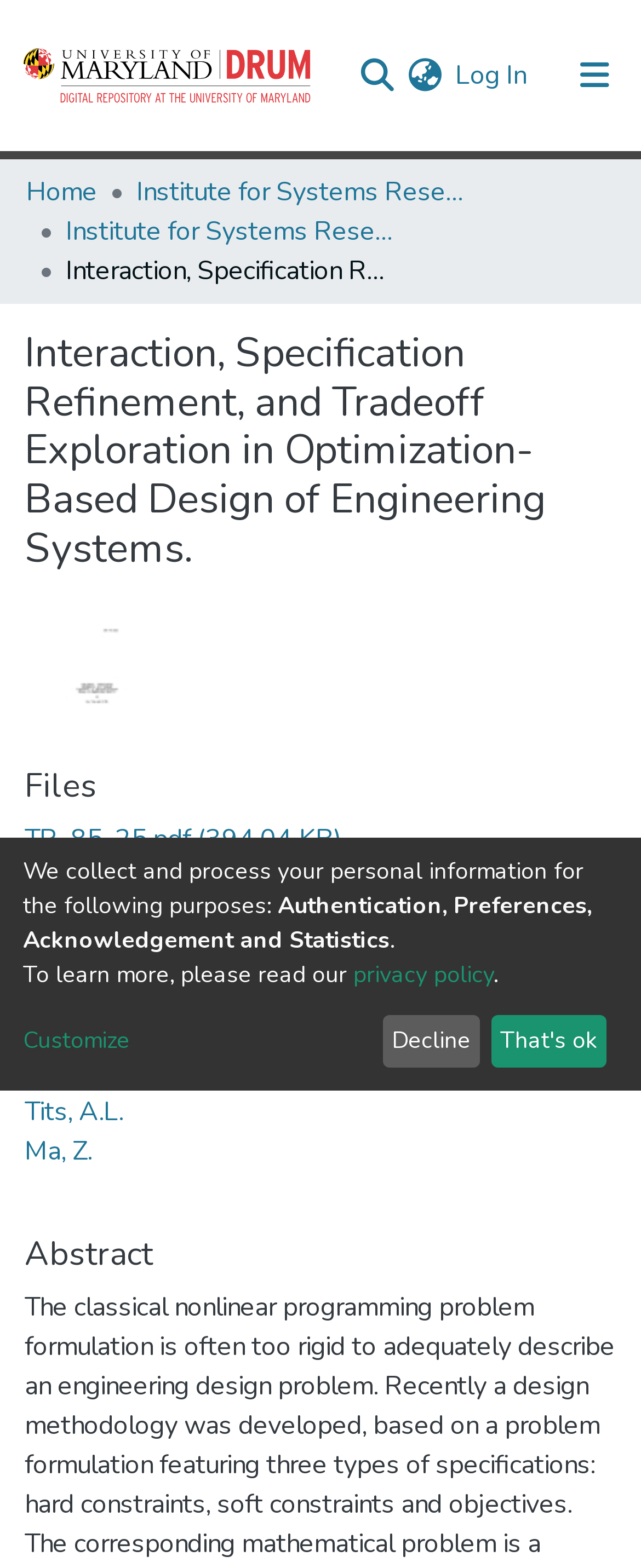Determine the bounding box coordinates of the section to be clicked to follow the instruction: "Switch language". The coordinates should be given as four float numbers between 0 and 1, formatted as [left, top, right, bottom].

[0.631, 0.036, 0.695, 0.061]